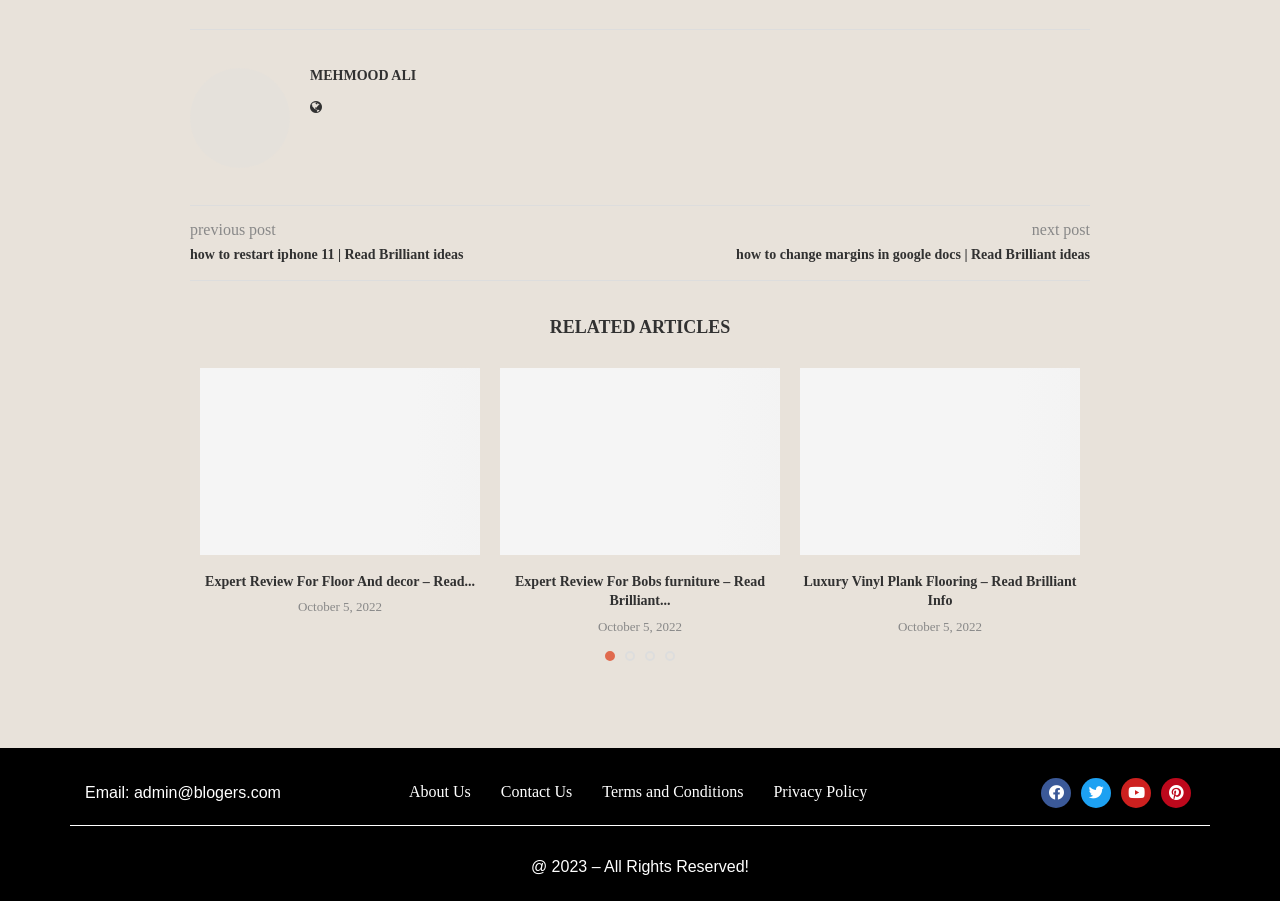Locate the bounding box coordinates of the segment that needs to be clicked to meet this instruction: "Read the 'how to restart iphone 11 | Read Brilliant ideas' article".

[0.148, 0.269, 0.5, 0.291]